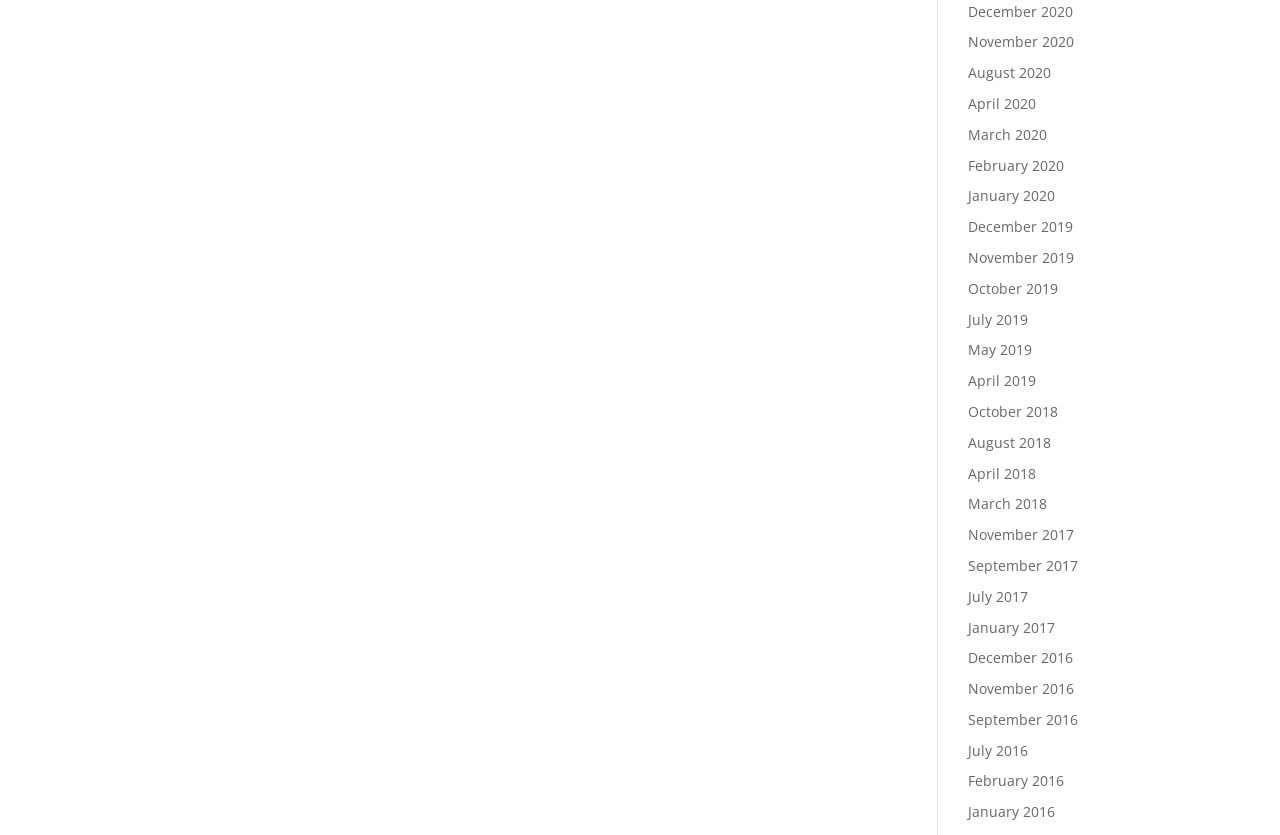Could you highlight the region that needs to be clicked to execute the instruction: "access September 2016"?

[0.756, 0.85, 0.842, 0.873]